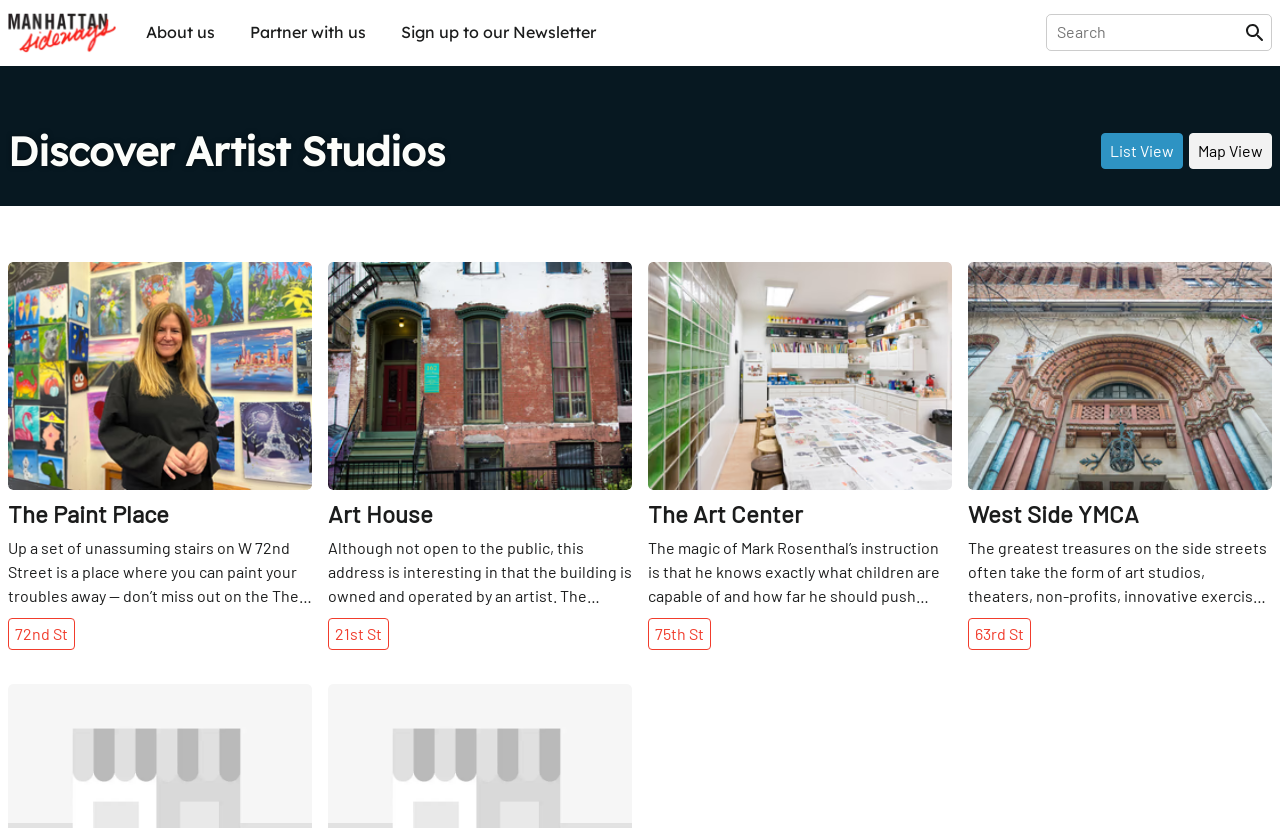Use a single word or phrase to respond to the question:
What is the name of the art center that offers children's classes?

The Art Center